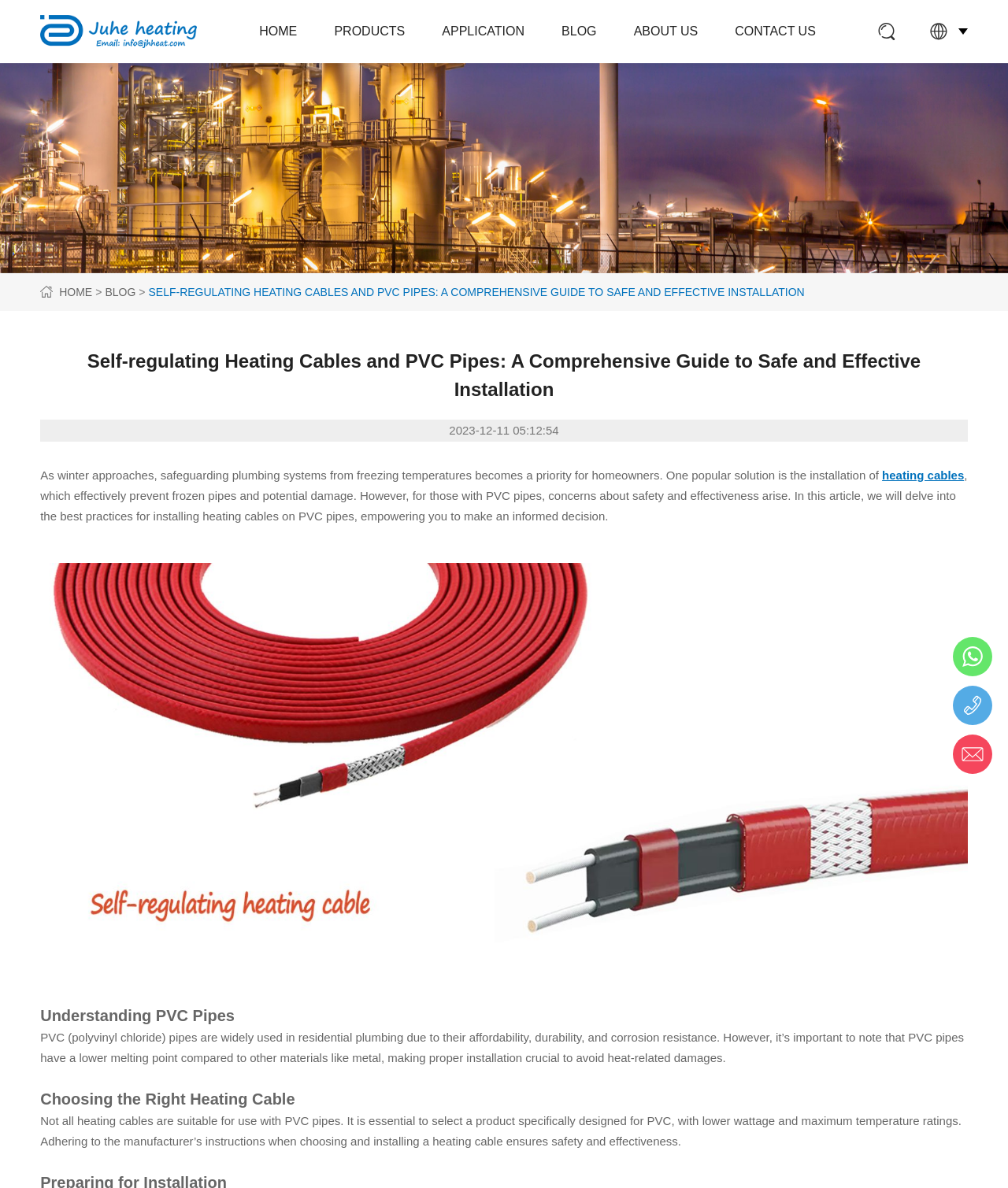Locate the coordinates of the bounding box for the clickable region that fulfills this instruction: "Search for something".

[0.32, 0.038, 0.68, 0.068]